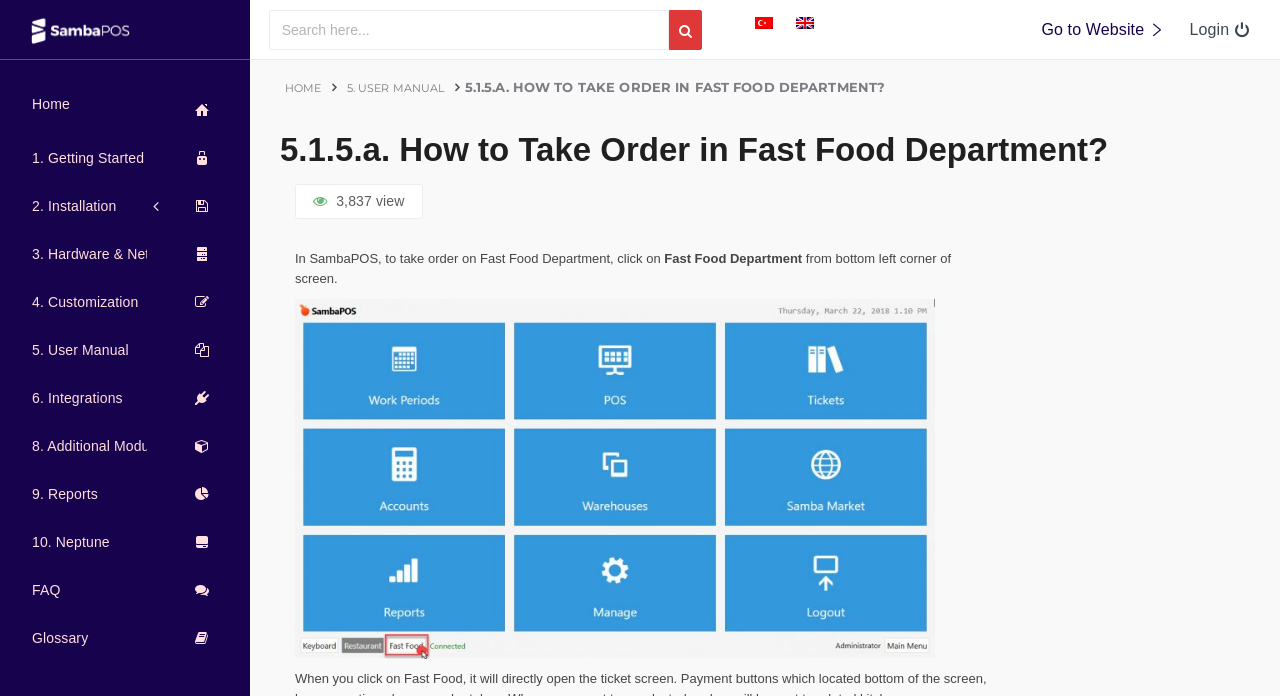Determine the bounding box coordinates of the target area to click to execute the following instruction: "Learn about relational databases."

None